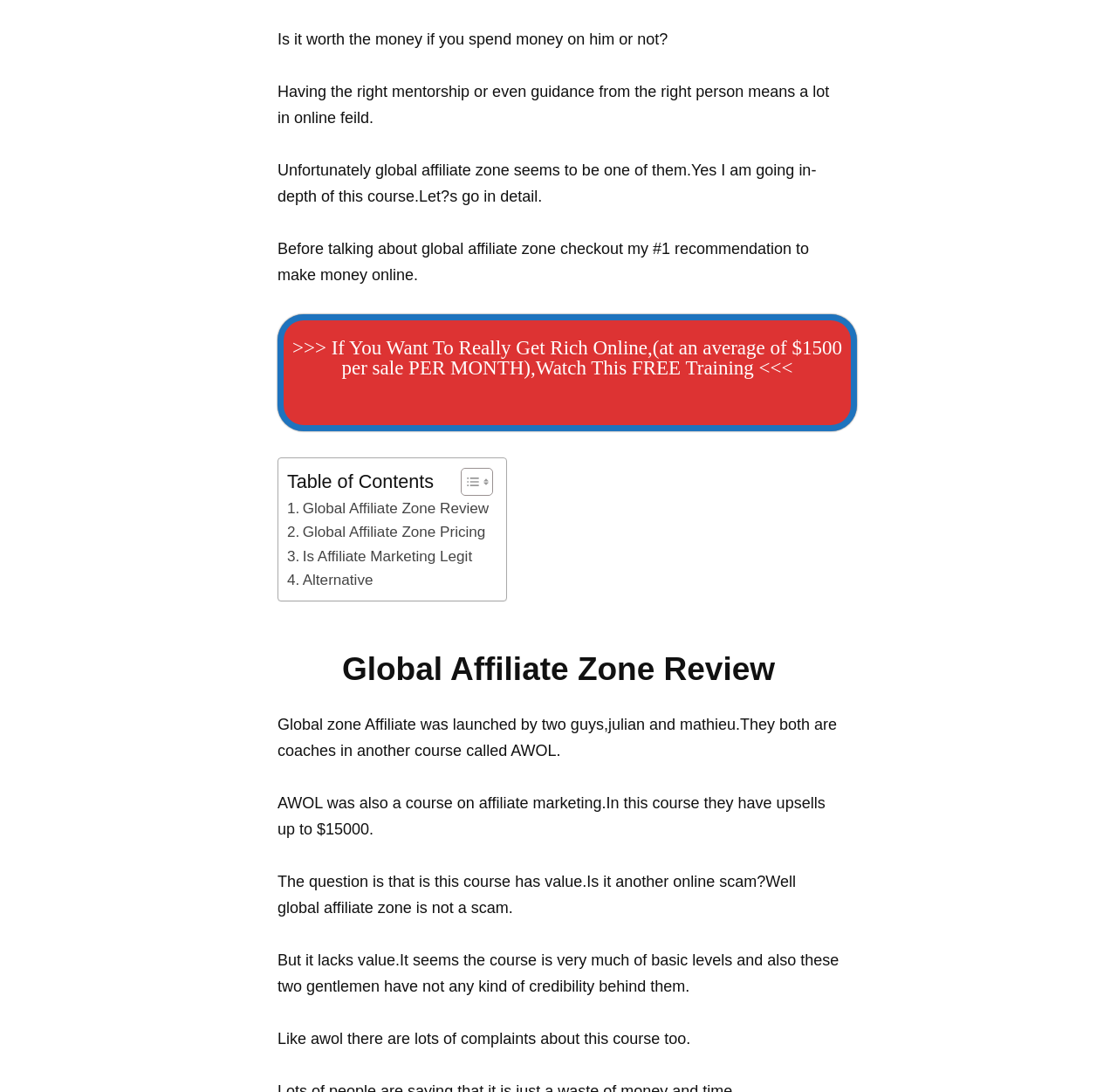Respond with a single word or phrase for the following question: 
Is Global Affiliate Zone a scam?

No